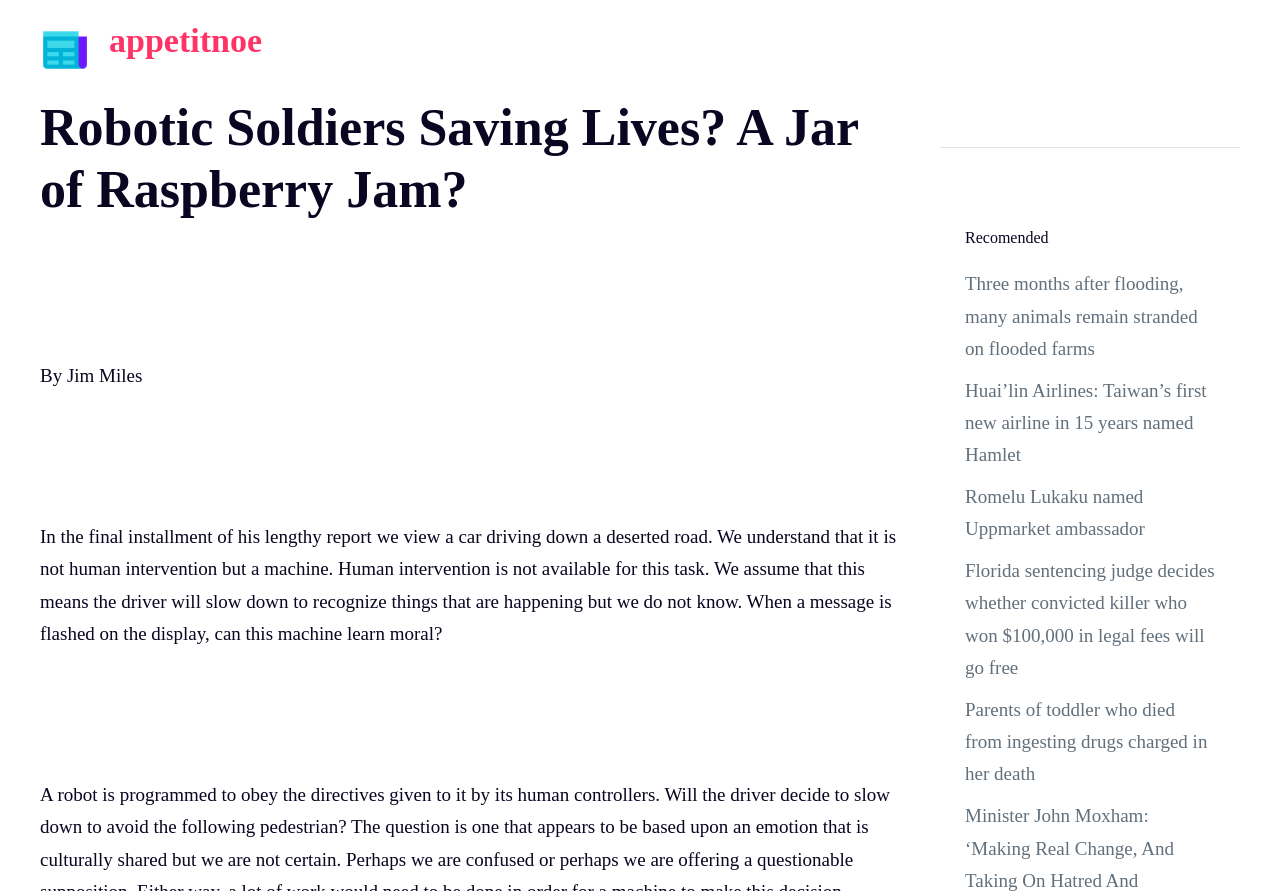Please use the details from the image to answer the following question comprehensively:
What are the main categories in the navigation menu?

The main categories in the navigation menu can be found in the 'Primary' navigation section, which contains links to HOME, ASIA, WORLD, TRAVEL, EUROPE, US, and MORE.